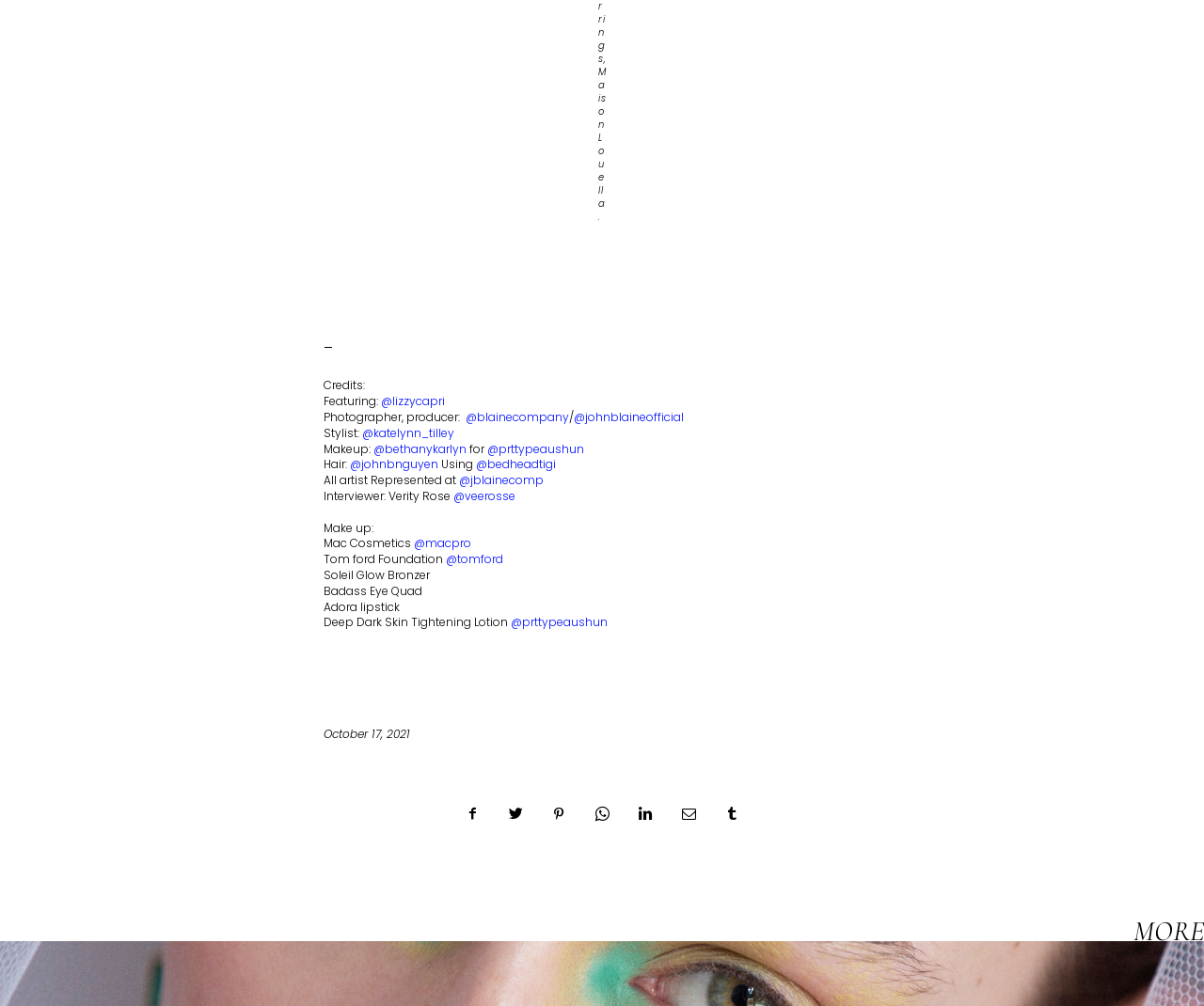Locate the bounding box coordinates of the area where you should click to accomplish the instruction: "View all photos".

None